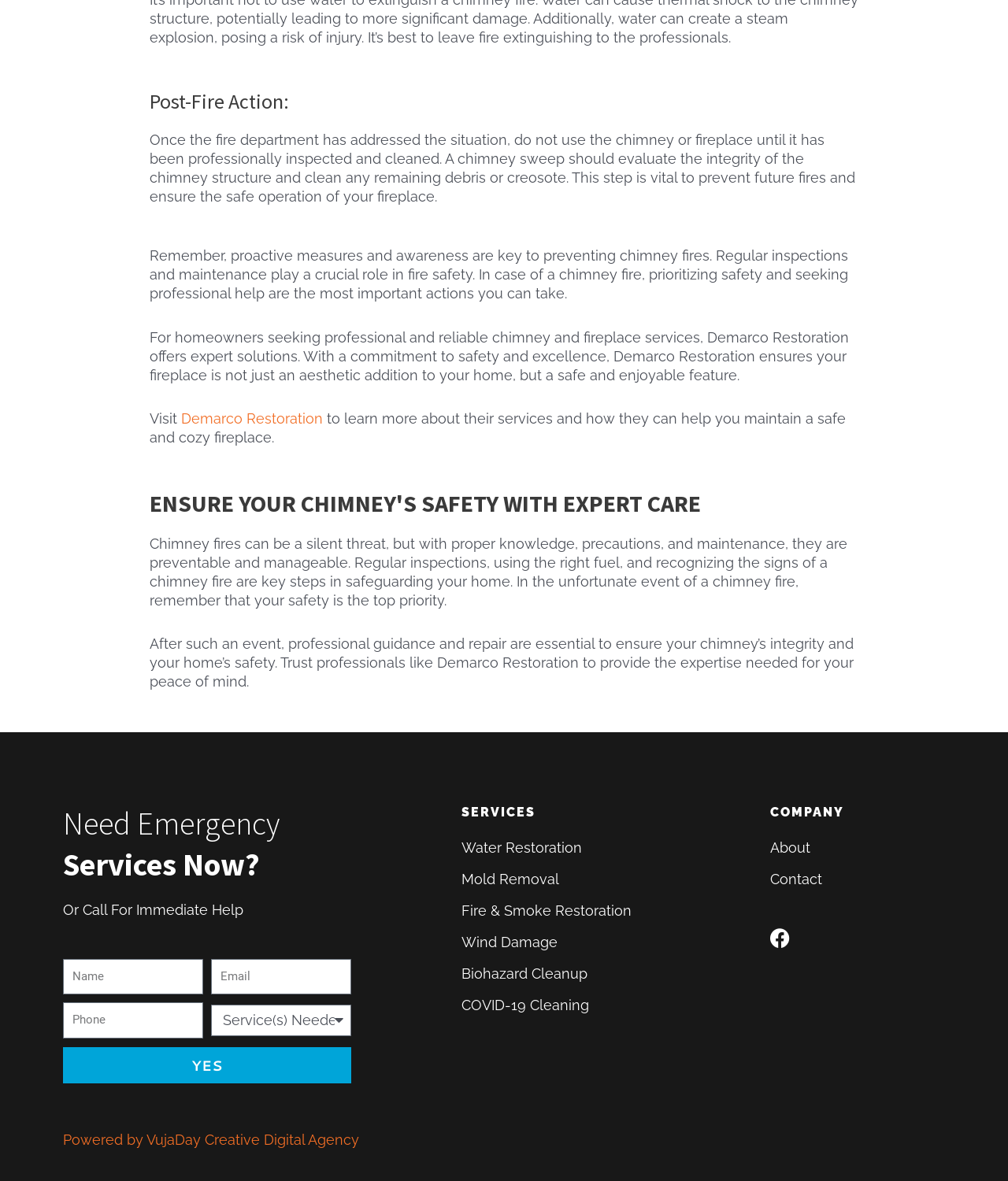Please give a concise answer to this question using a single word or phrase: 
What is the purpose of regular inspections and maintenance?

Prevent chimney fires